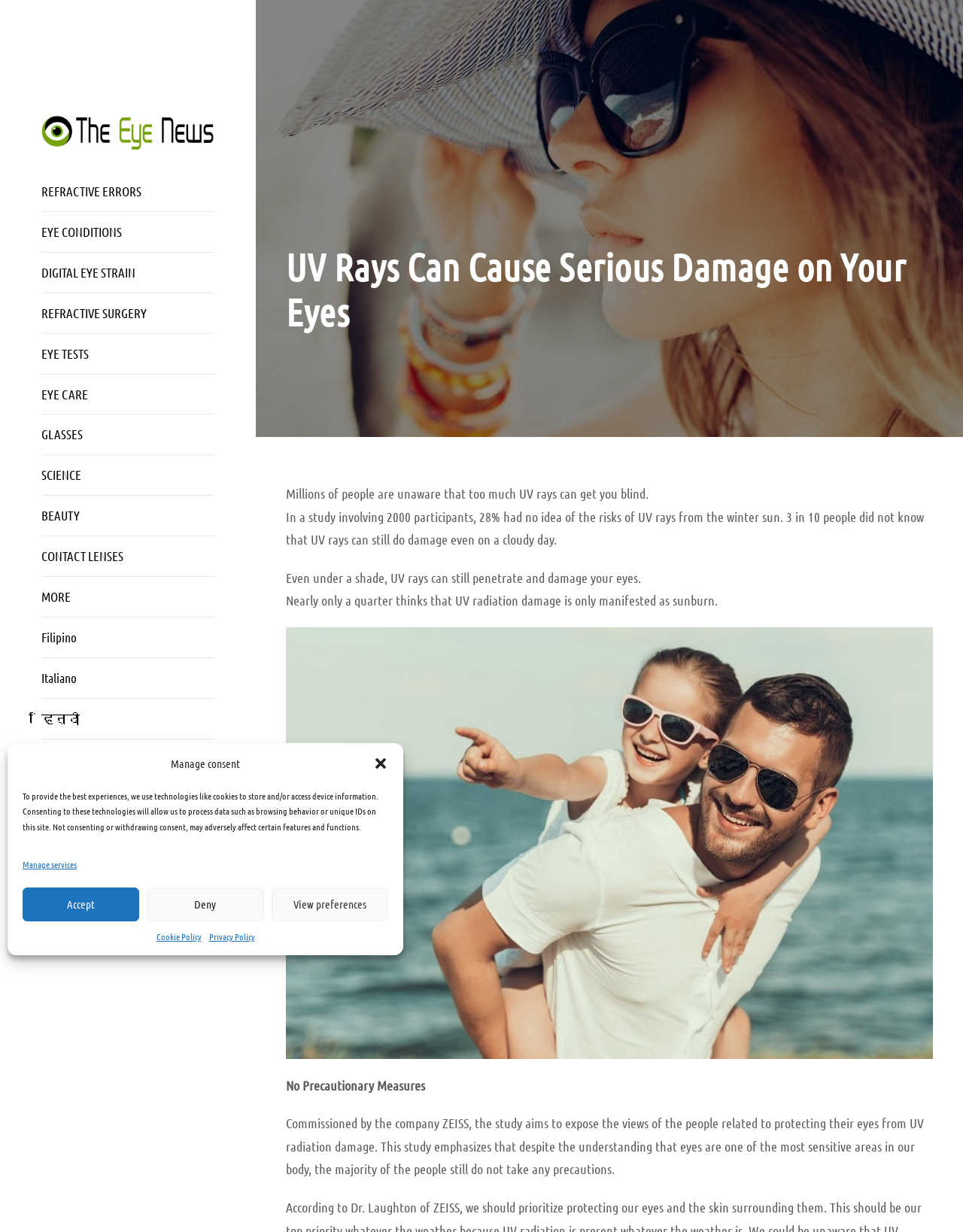Provide a thorough and detailed response to the question by examining the image: 
What is the location of the 'MORE' button?

The 'MORE' button is located at the top-left section of the webpage, with a bounding box coordinate of [0.043, 0.478, 0.073, 0.49].